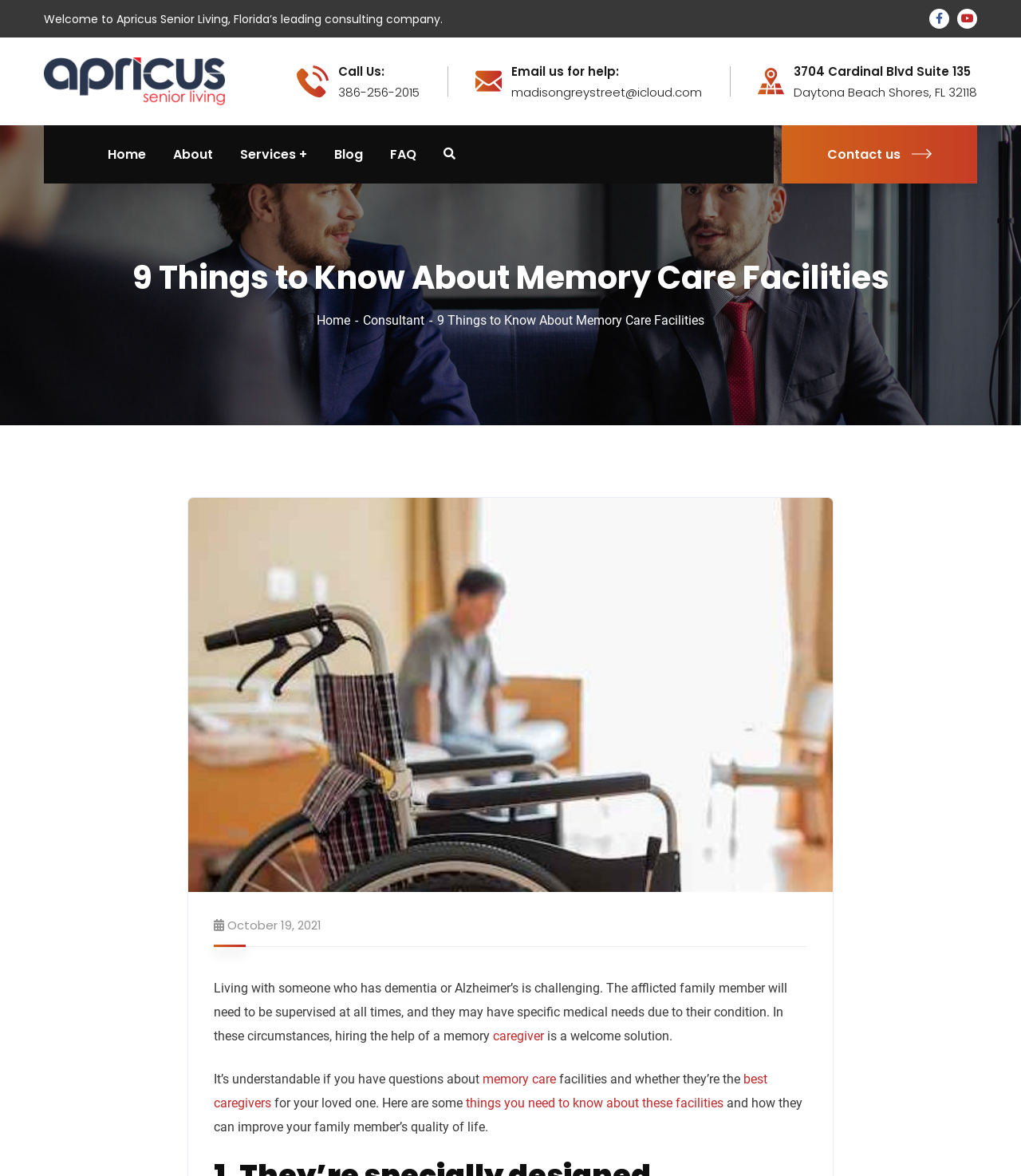Please pinpoint the bounding box coordinates for the region I should click to adhere to this instruction: "Search using the search bar".

[0.5, 0.414, 0.547, 0.455]